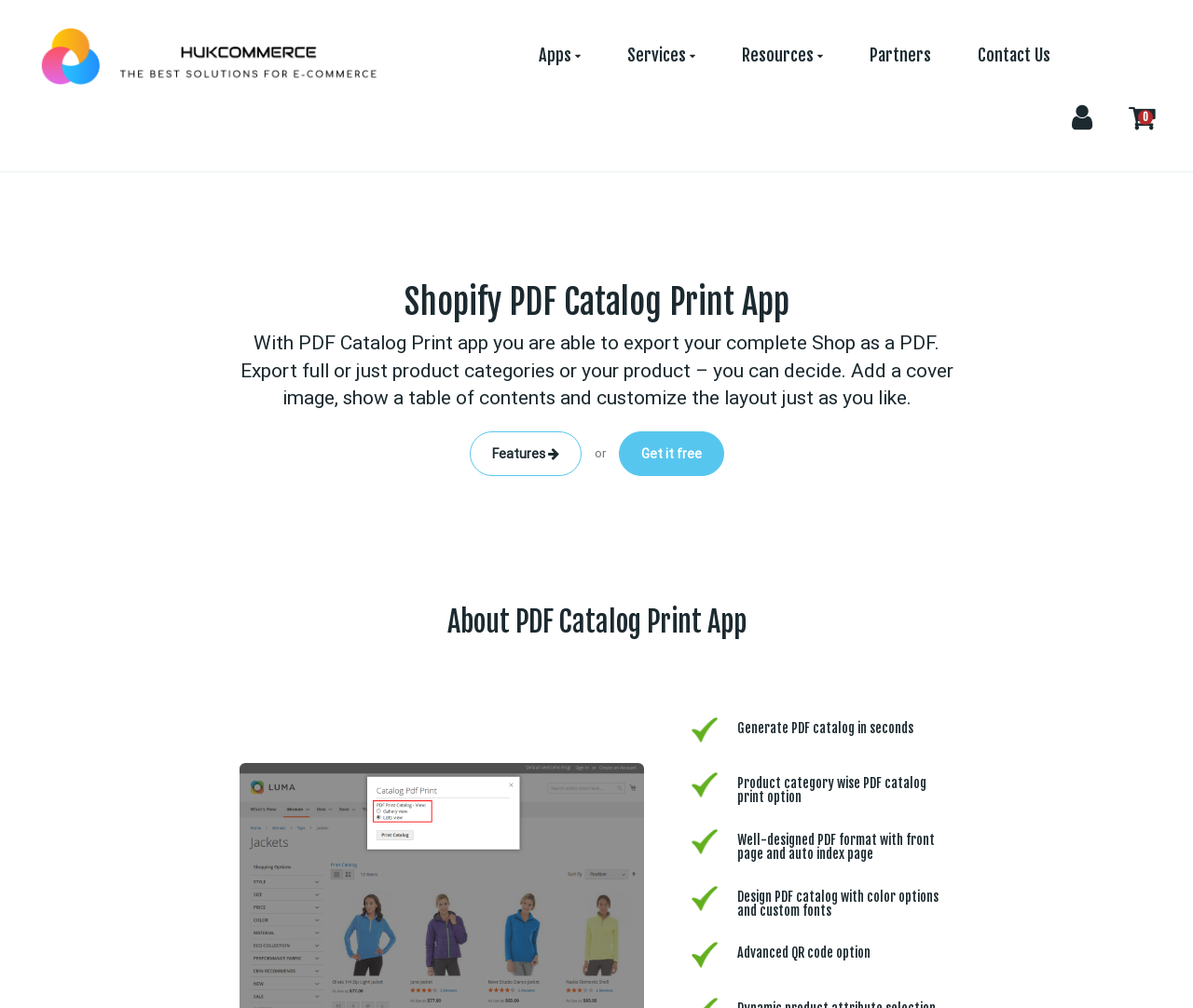Create an elaborate caption that covers all aspects of the webpage.

The webpage is about the Shopify PDF Catalog Print App, a product that enables administrators to create thousands of PDF catalogs for Shopify store products and categories quickly. 

At the top left, there is a link to "Premium Shopify Apps & Services - HukCommerce" accompanied by an image. To the right of this link, there are several other links, including "Apps", "Services", "Resources", "Partners", and "Contact Us". 

Below these links, the main content of the page begins with a heading that reads "Shopify PDF Catalog Print App". This is followed by a paragraph of text that explains the app's functionality, including the ability to export a complete shop as a PDF, customize the layout, and add a cover image and table of contents.

Underneath this text, there are two links: "Features" and "Get it free". 

Further down the page, there is a section titled "About PDF Catalog Print App". This section contains several images and headings that highlight the app's key features, including the ability to generate PDF catalogs in seconds, print product categories, and design PDF catalogs with custom fonts and color options. There is also an image and heading that mention an advanced QR code option.